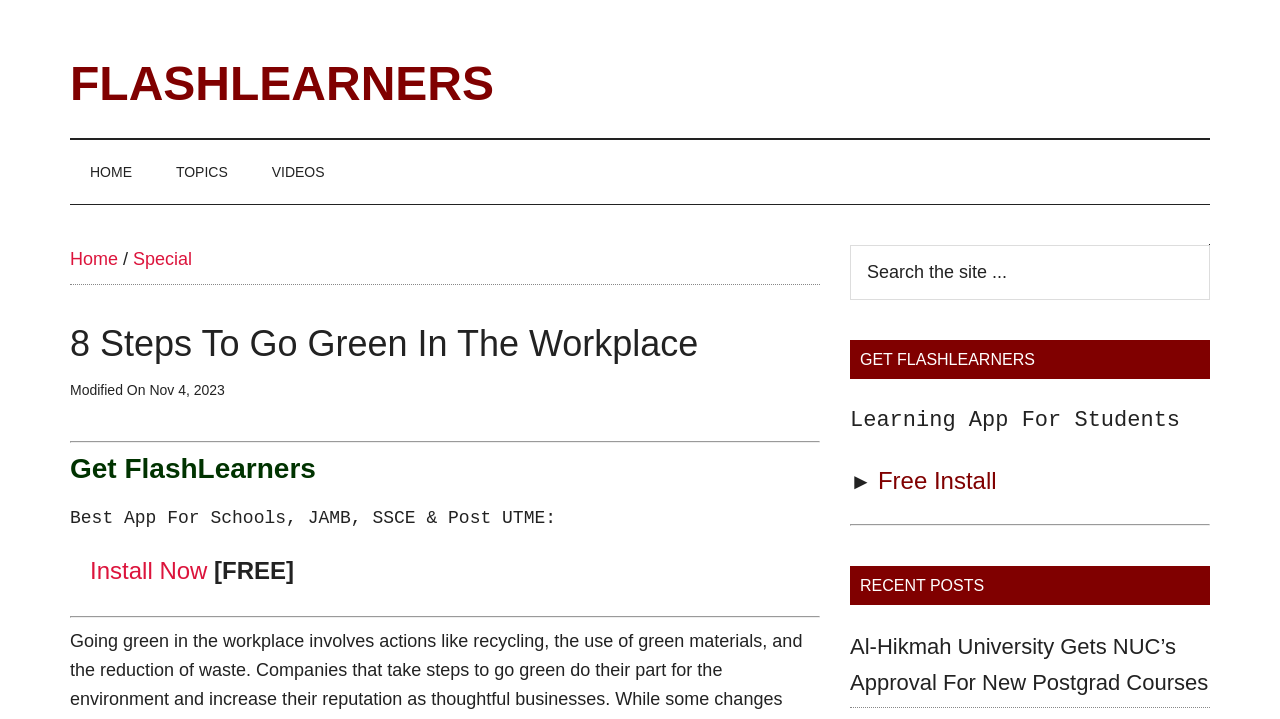What is the purpose of the search box?
Answer the question using a single word or phrase, according to the image.

Search the site